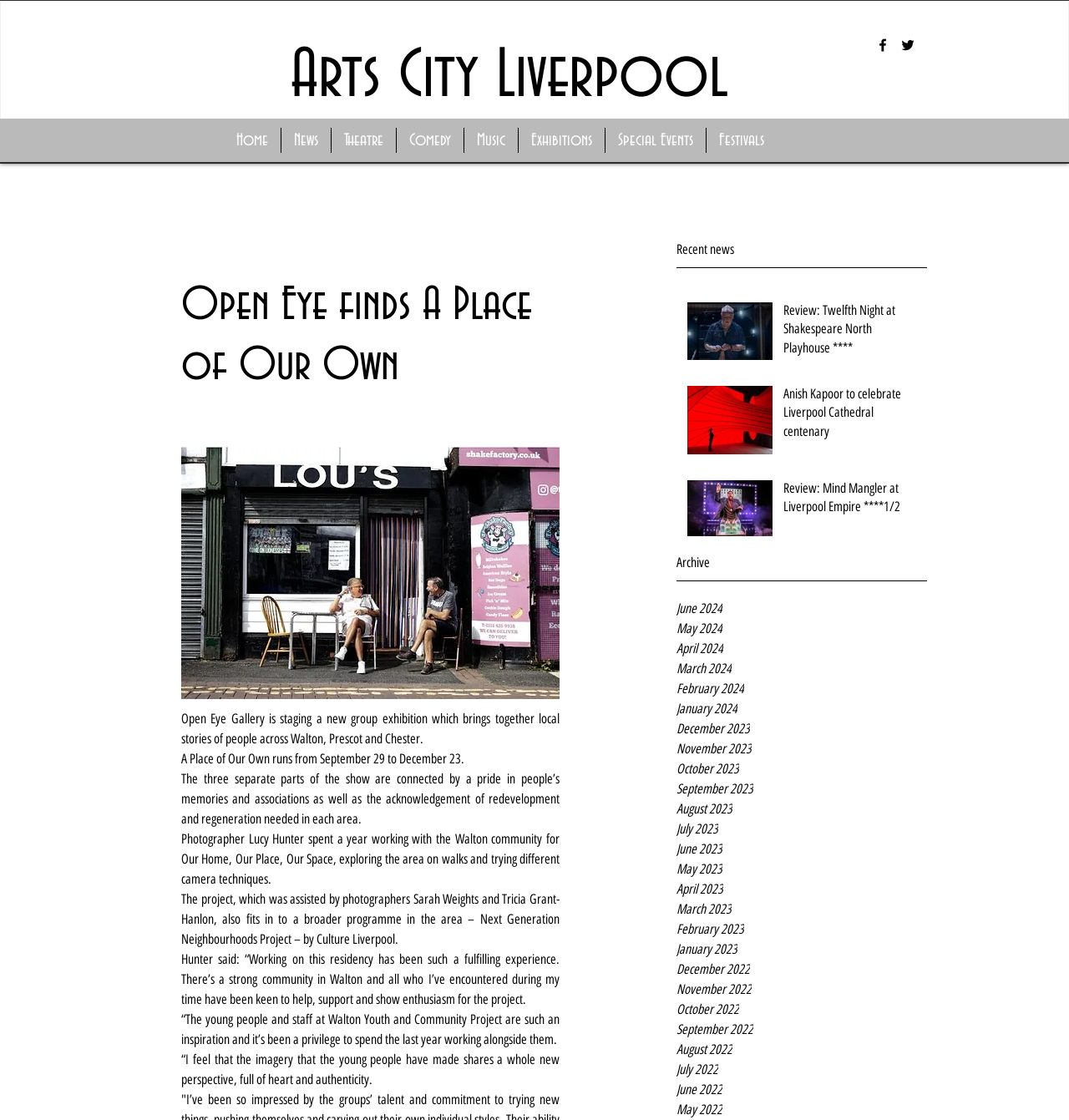What is the name of the project in Walton?
Based on the visual content, answer with a single word or a brief phrase.

Our Home, Our Place, Our Space